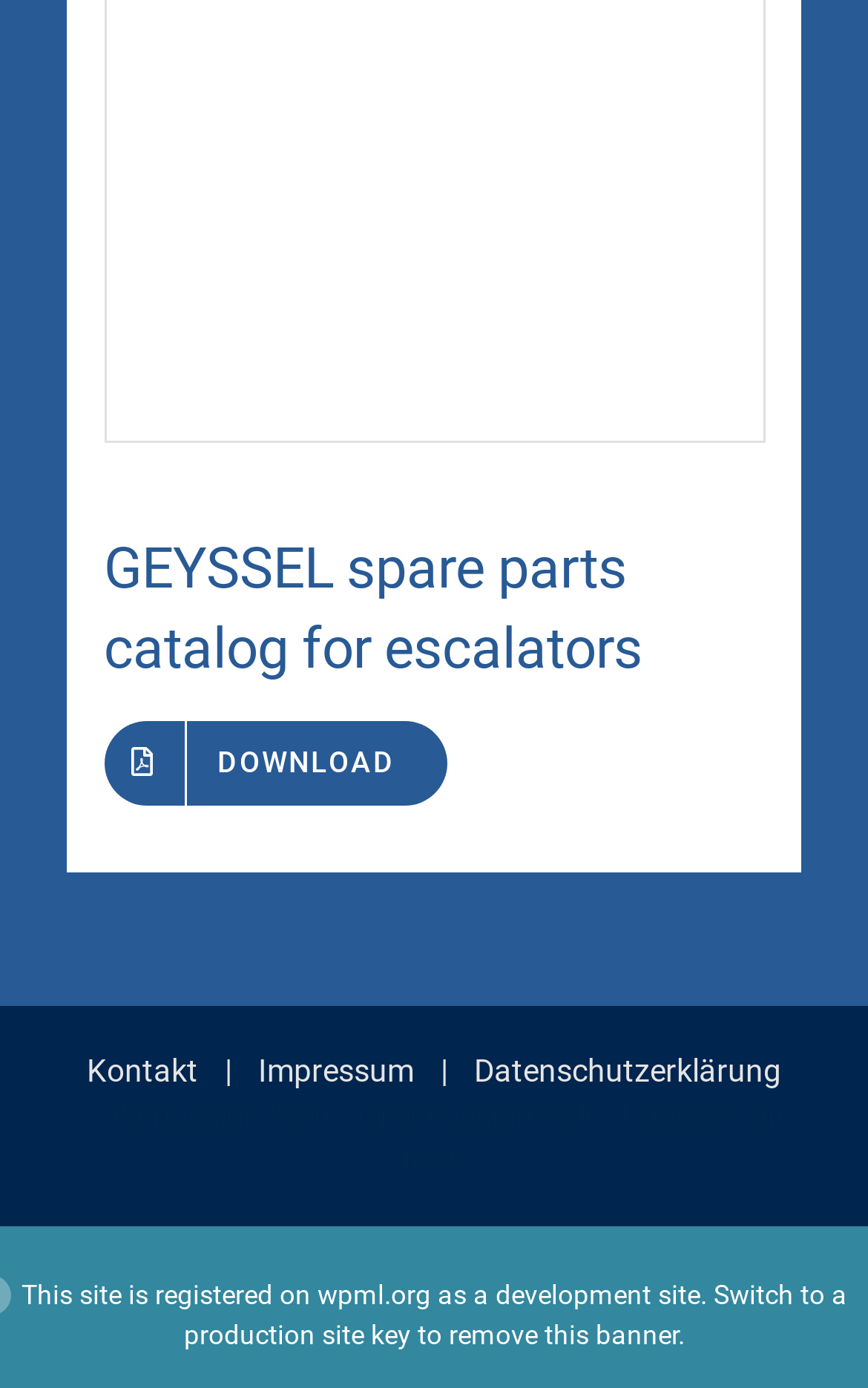Please identify the bounding box coordinates of the region to click in order to complete the given instruction: "remove this banner". The coordinates should be four float numbers between 0 and 1, i.e., [left, top, right, bottom].

[0.517, 0.95, 0.781, 0.973]